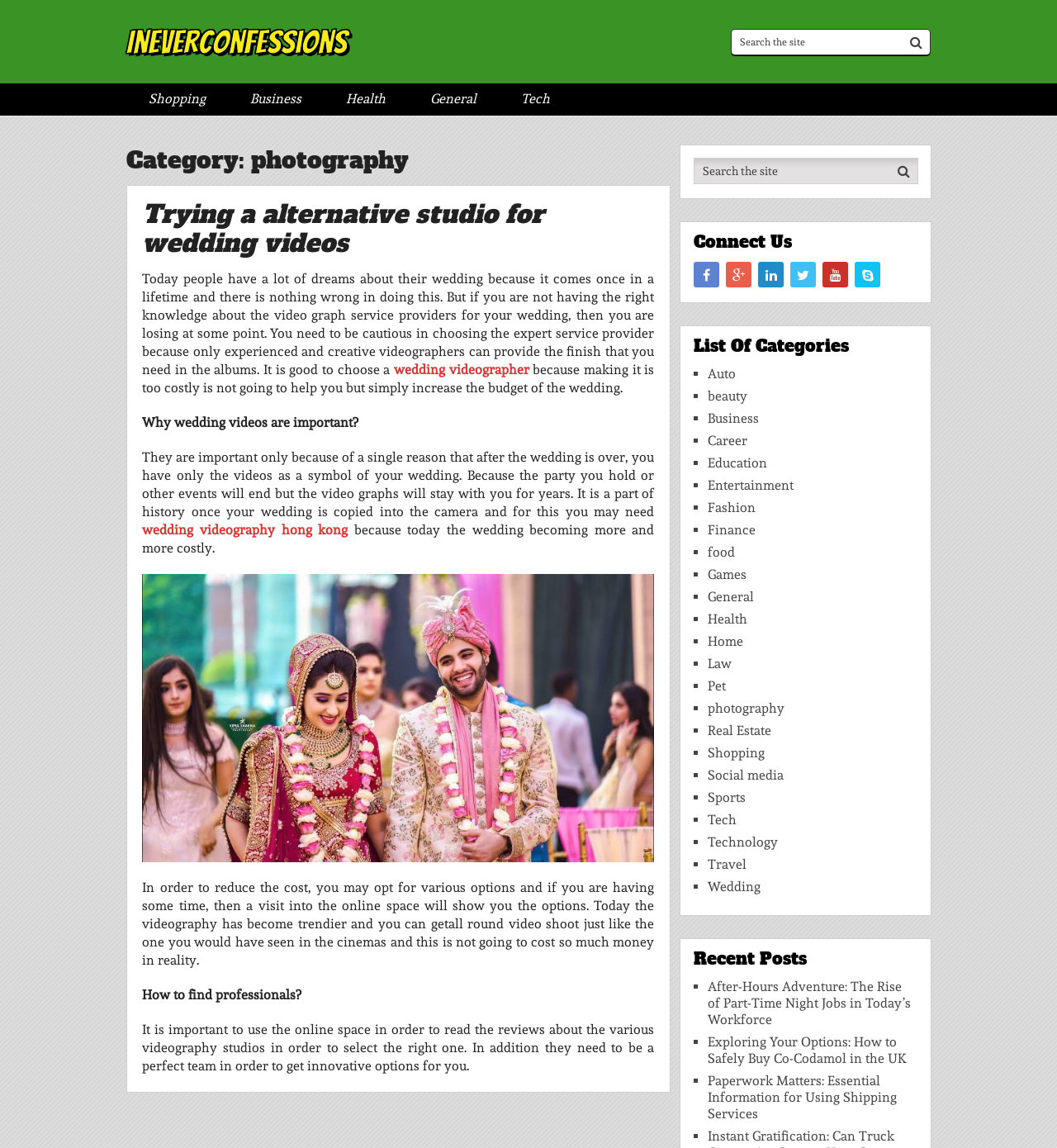Please provide the bounding box coordinates for the element that needs to be clicked to perform the following instruction: "Connect with us on Facebook". The coordinates should be given as four float numbers between 0 and 1, i.e., [left, top, right, bottom].

[0.656, 0.228, 0.68, 0.25]